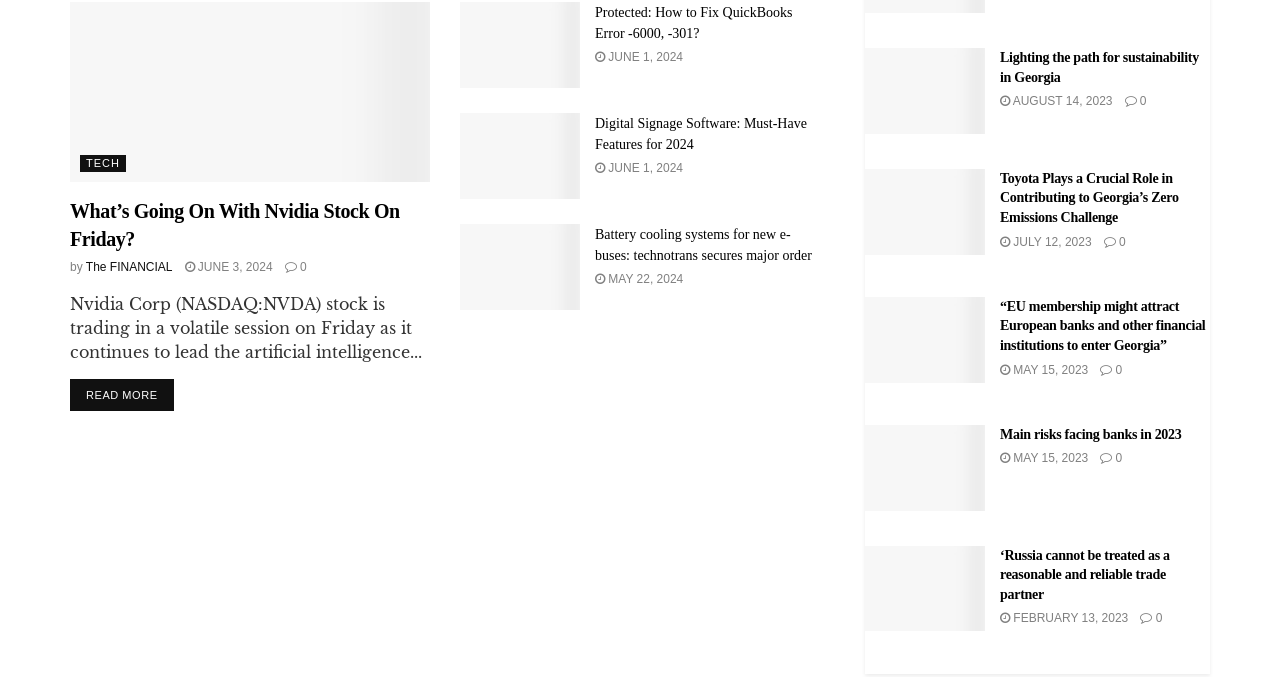Provide the bounding box coordinates of the HTML element described by the text: "May 15, 2023".

[0.781, 0.536, 0.85, 0.556]